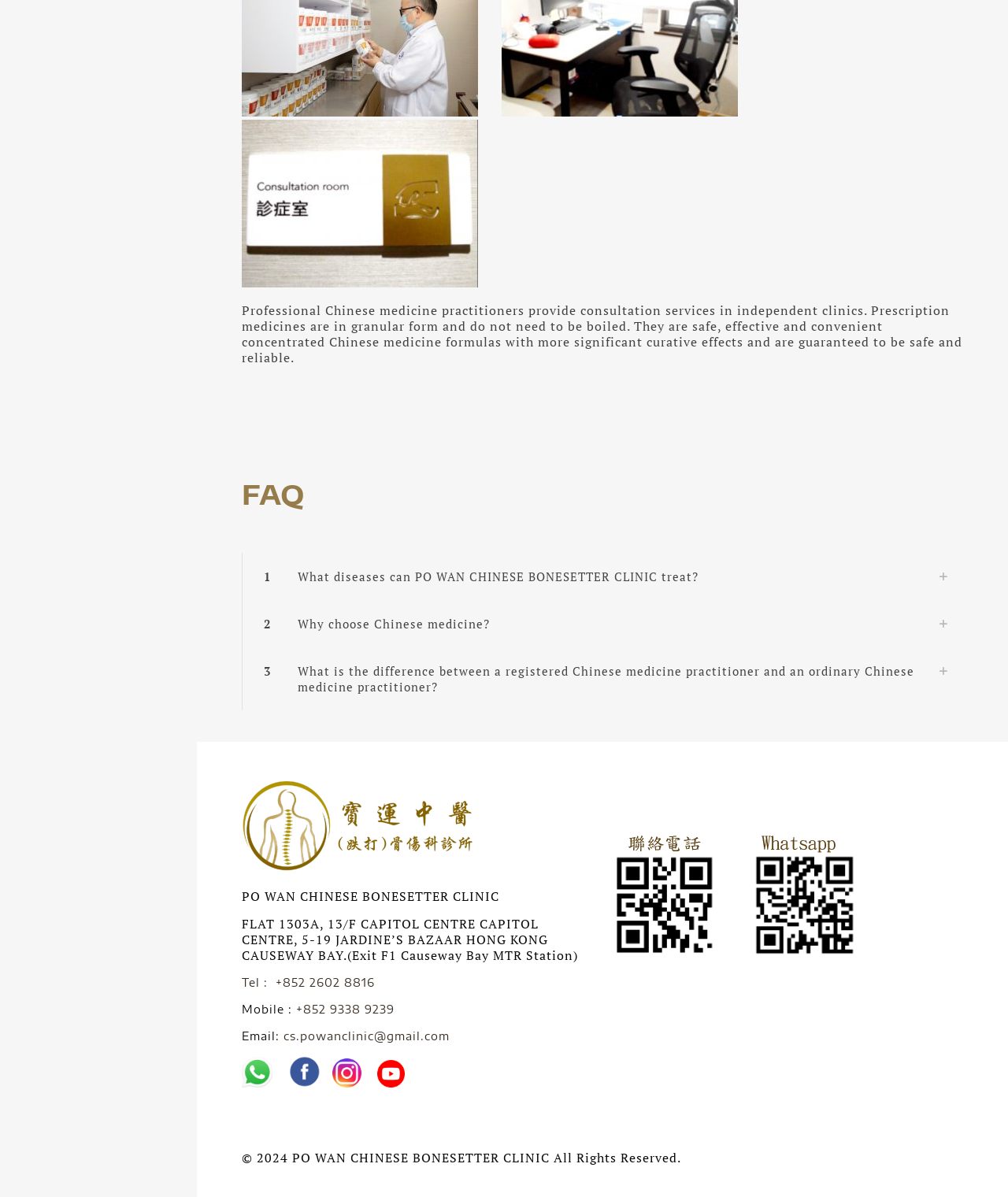Find the coordinates for the bounding box of the element with this description: "cs.powanclinic@gmail.com".

[0.281, 0.86, 0.446, 0.871]